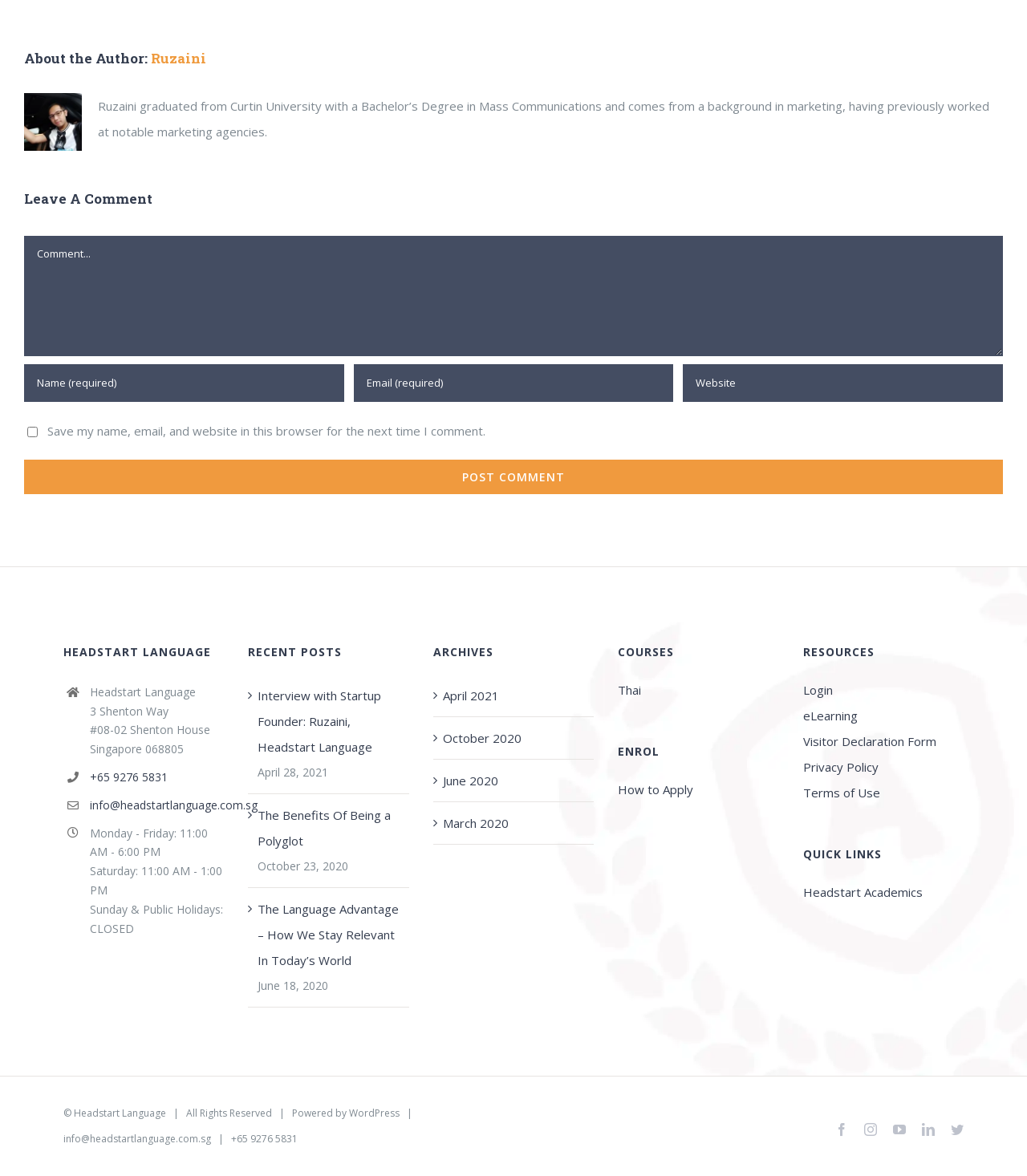Please find the bounding box coordinates of the section that needs to be clicked to achieve this instruction: "View the 'HEADSTART LANGUAGE' information".

[0.062, 0.547, 0.218, 0.561]